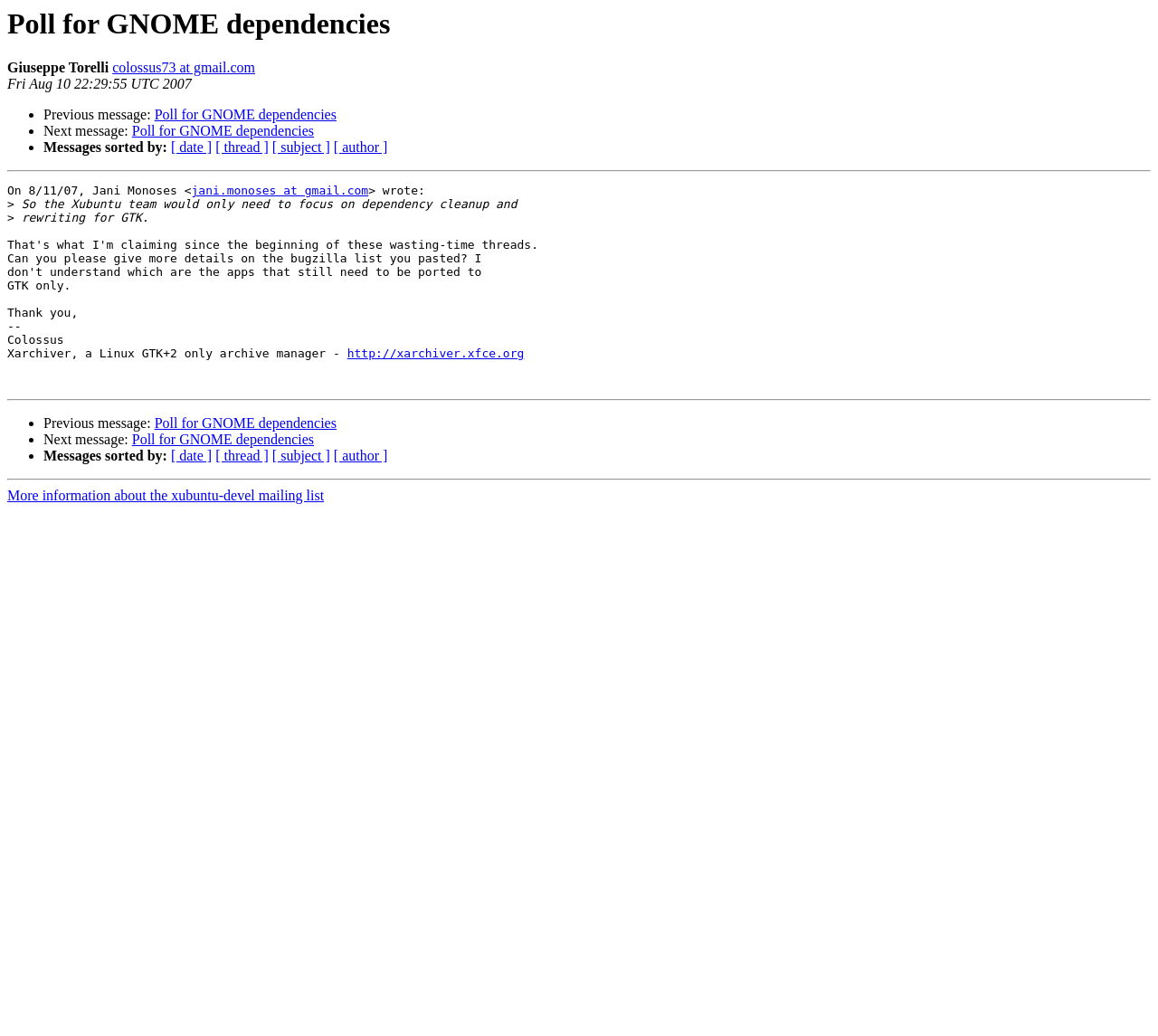Pinpoint the bounding box coordinates of the element to be clicked to execute the instruction: "Visit Xarchiver website".

[0.3, 0.335, 0.453, 0.348]